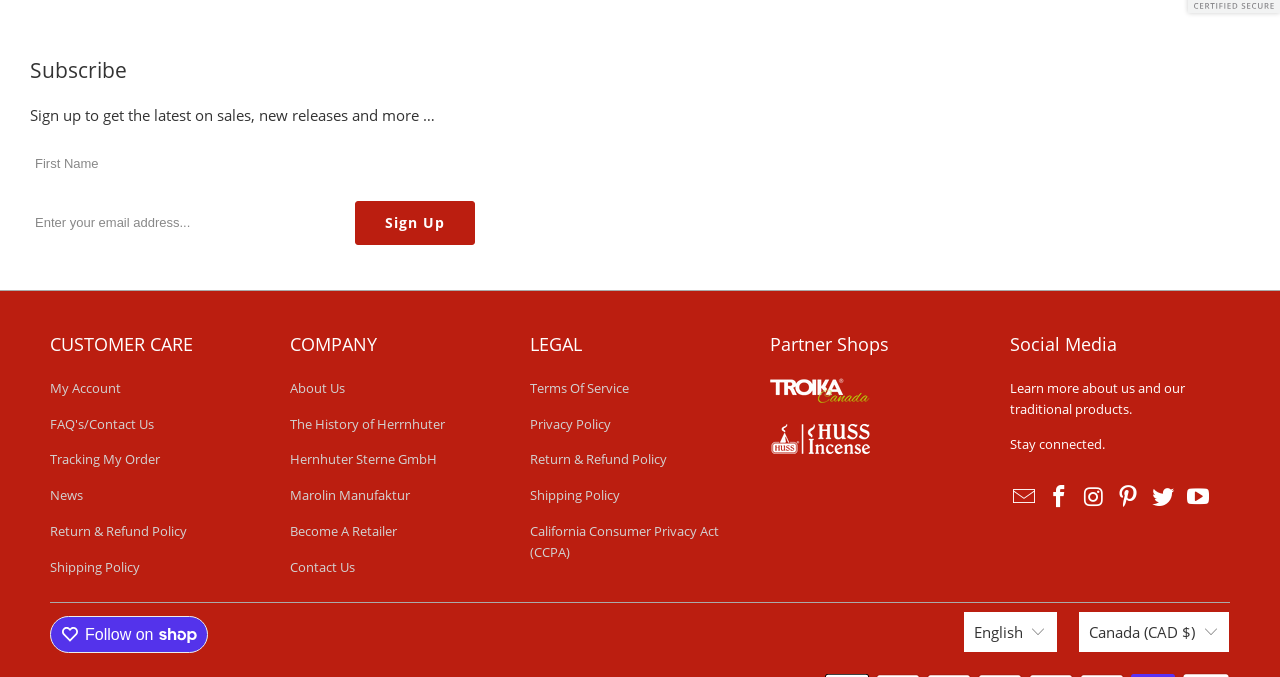Locate the bounding box coordinates of the clickable part needed for the task: "Follow on Shop".

[0.039, 0.911, 0.162, 0.965]